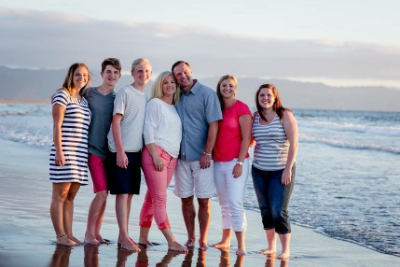What is the color of the sky in the background?
Refer to the image and provide a detailed answer to the question.

I analyzed the caption and found that the serene backdrop features a soft, sunset-lit sky, which indicates the color of the sky is a warm, gentle hue.